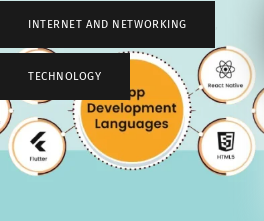Use a single word or phrase to answer the question: Is HTML5 represented in the image?

Yes